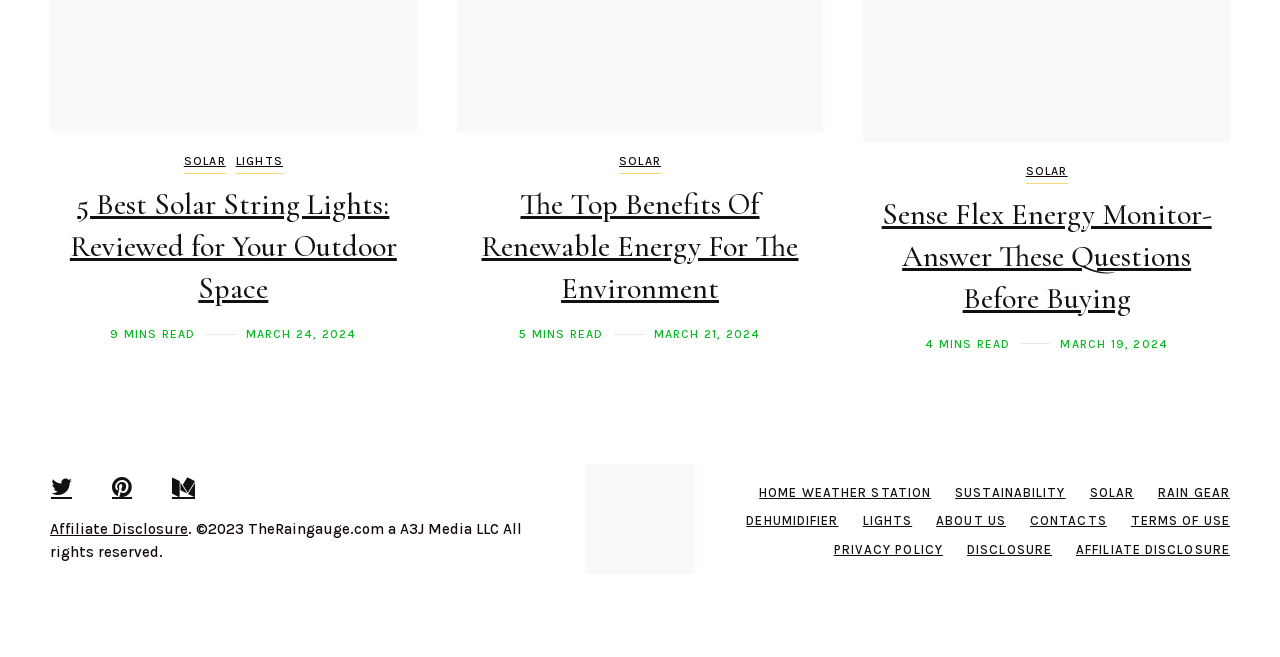Please give a concise answer to this question using a single word or phrase: 
What is the date of the article '5 Best Solar String Lights: Reviewed for Your Outdoor Space'?

MARCH 24, 2024